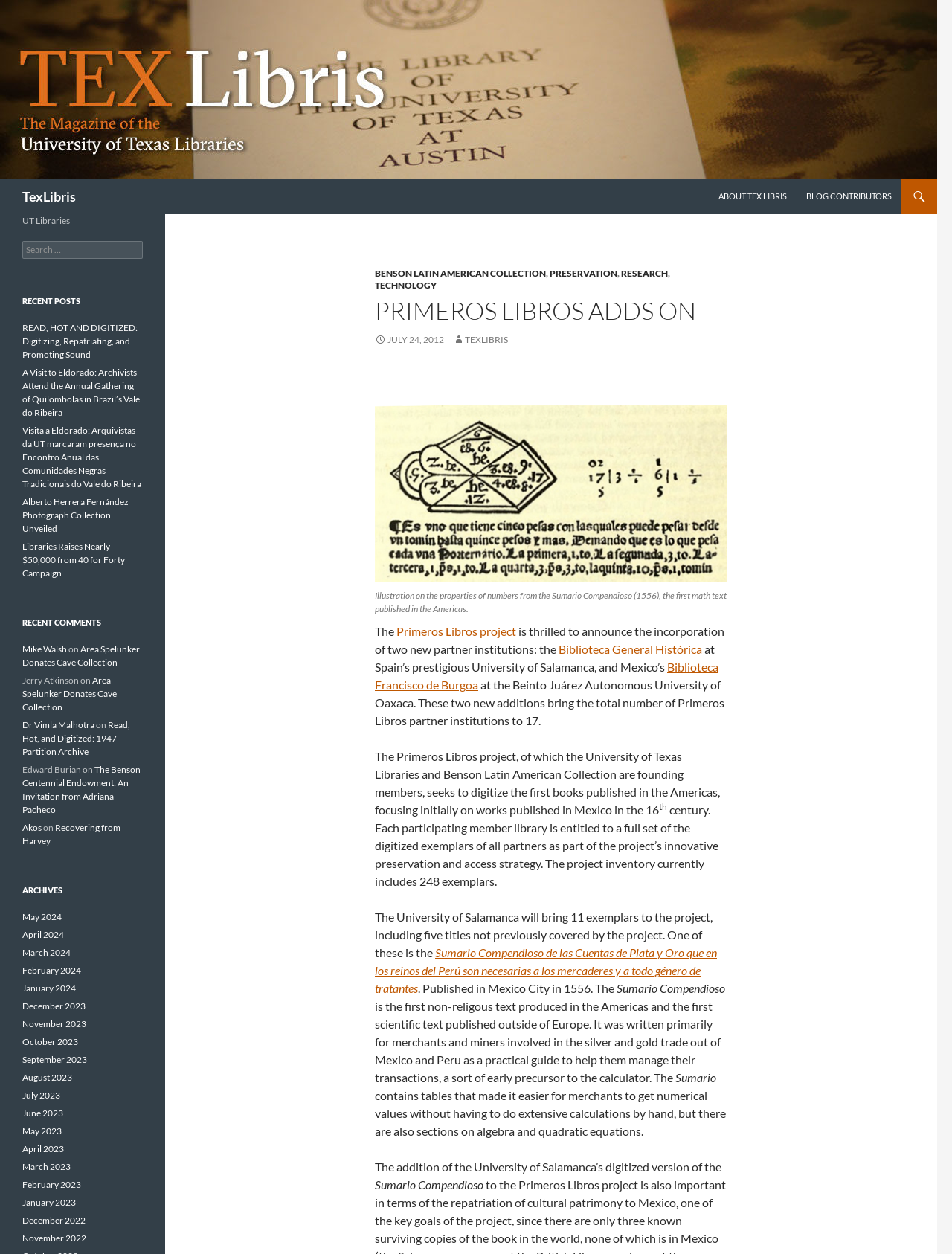Identify the bounding box coordinates of the section that should be clicked to achieve the task described: "Visit the 'Biblioteca General Histórica'".

[0.587, 0.512, 0.738, 0.523]